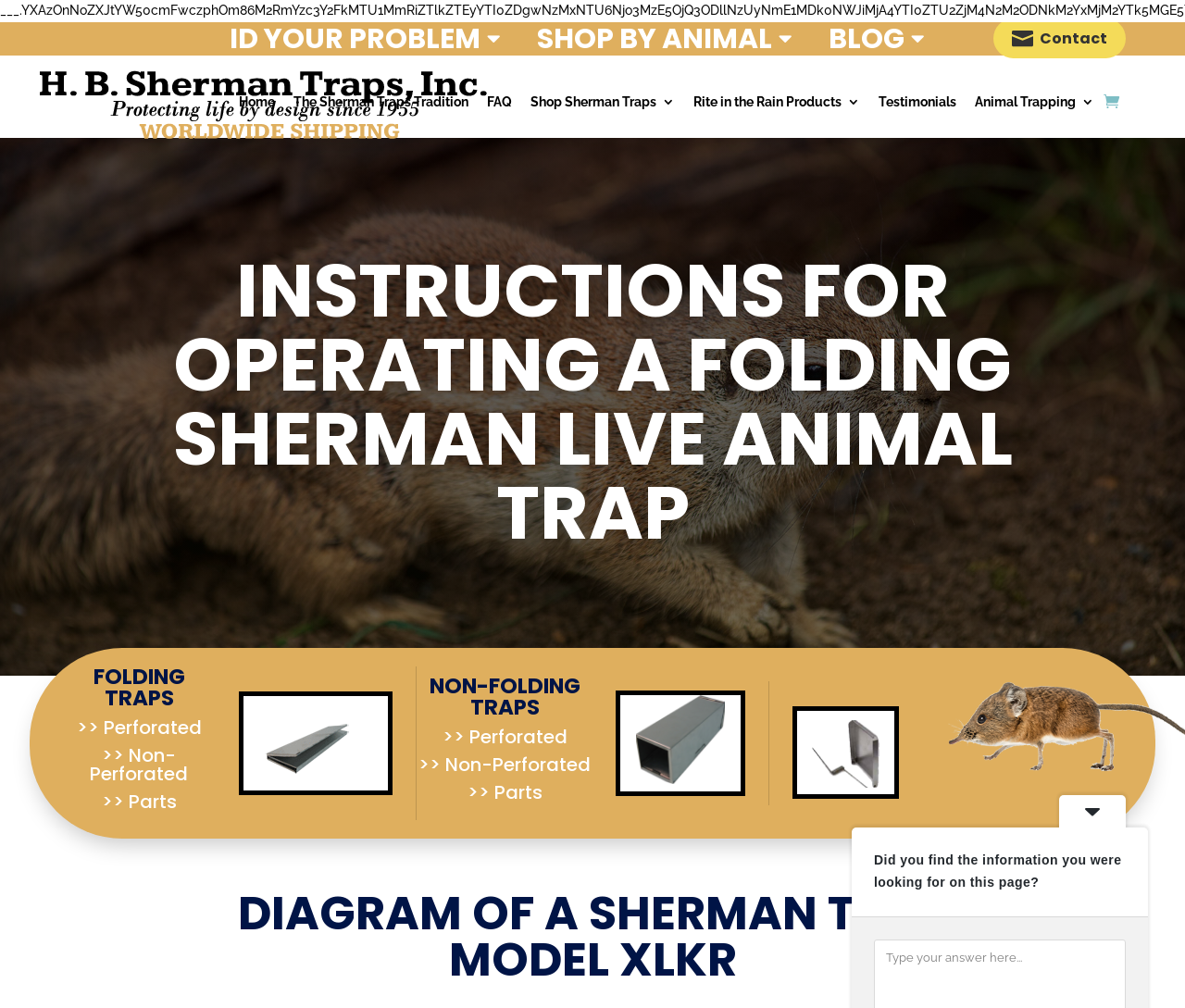Explain the webpage in detail, including its primary components.

The webpage is about H. B. Sherman Traps, a company that specializes in live animal traps. At the top of the page, there is a menu bar with four menu items: "ID YOUR PROBLEM", "SHOP BY ANIMAL", "BLOG", and "Contact". Each menu item has an icon font and a dropdown menu.

To the left of the menu bar, there is the company logo, "H. B. Sherman Taps, Inc. Logo". Below the menu bar, there are several links, including "Home", "The Sherman Traps Tradition", "FAQ", "Shop Sherman Traps 3", "Rite in the Rain Products 3", "Testimonials", "Animal Trapping 3", and an icon font link.

The main content of the page is divided into several sections. The first section has a heading "INSTRUCTIONS FOR OPERATING A FOLDING SHERMAN LIVE ANIMAL TRAP" and provides instructions on how to operate a folding Sherman live animal trap. Below this section, there are three headings: "FOLDING TRAPS", "NON-FOLDING TRAPS", and an empty heading.

Under the "FOLDING TRAPS" heading, there are three subheadings: ">> Perforated", ">> Non-Perforated", and ">> Parts". Each subheading has a link to a specific type of folding trap. There is also an image of a folding trap animation.

Under the "NON-FOLDING TRAPS" heading, there are three subheadings: ">> Perforated", ">> Non-Perforated", and ">> Parts". Each subheading has a link to a specific type of non-folding trap. There is also an image of a non-folding trap.

Below these sections, there is a heading "DIAGRAM OF A SHERMAN TRAP MODEL XLKR" and an image of a diagram of a Sherman trap model XLKR. At the bottom of the page, there is a link and an image, and a header with a question "Did you find the information you were looking for on this page?".